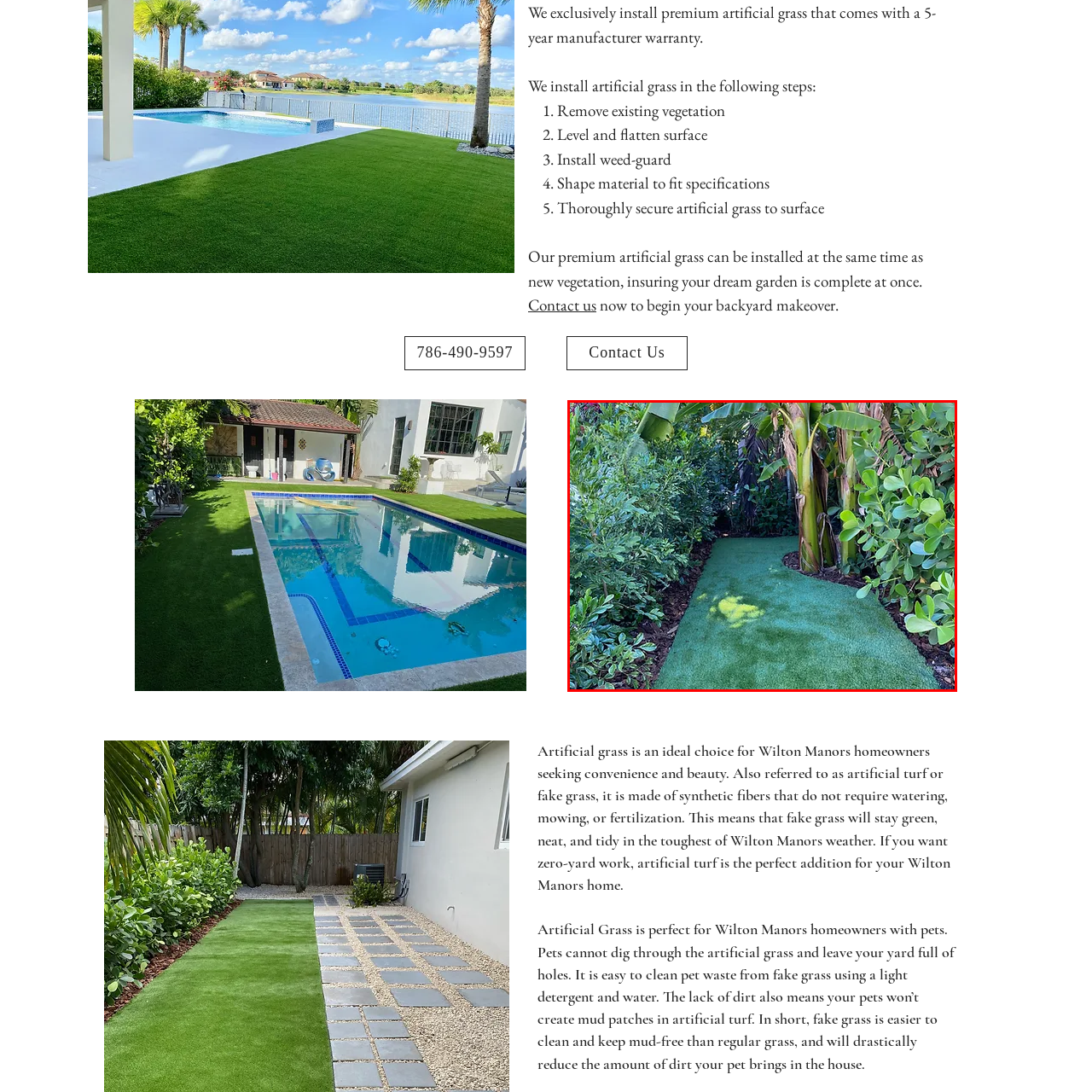Generate an in-depth caption for the image segment highlighted with a red box.

The image showcases a beautifully installed artificial grass pathway, seamlessly integrated into a lush garden setting. This vibrant green turf weaves through a rich landscape of tropical foliage, providing a neat and inviting walkway bordered by various plants and palm trees. The artificial grass not only enhances the aesthetic appeal of the area but also offers a practical solution for homeowners looking for a low-maintenance option that stays green and tidy year-round. This type of landscaping is particularly suitable for those who desire convenience without sacrificing beauty, as it eliminates the need for watering, mowing, and fertilization, making it an ideal choice for creating a stunning outdoor space.